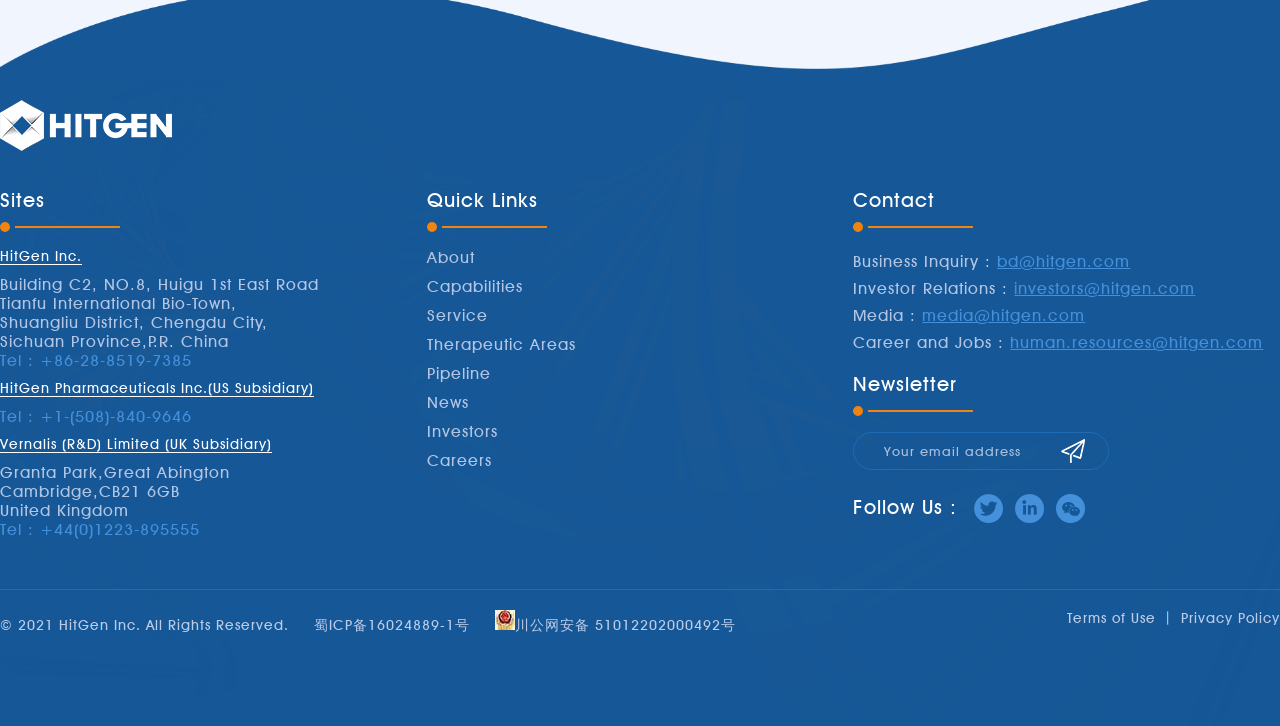Determine the bounding box coordinates of the clickable element necessary to fulfill the instruction: "Enter email address". Provide the coordinates as four float numbers within the 0 to 1 range, i.e., [left, top, right, bottom].

[0.667, 0.596, 0.867, 0.648]